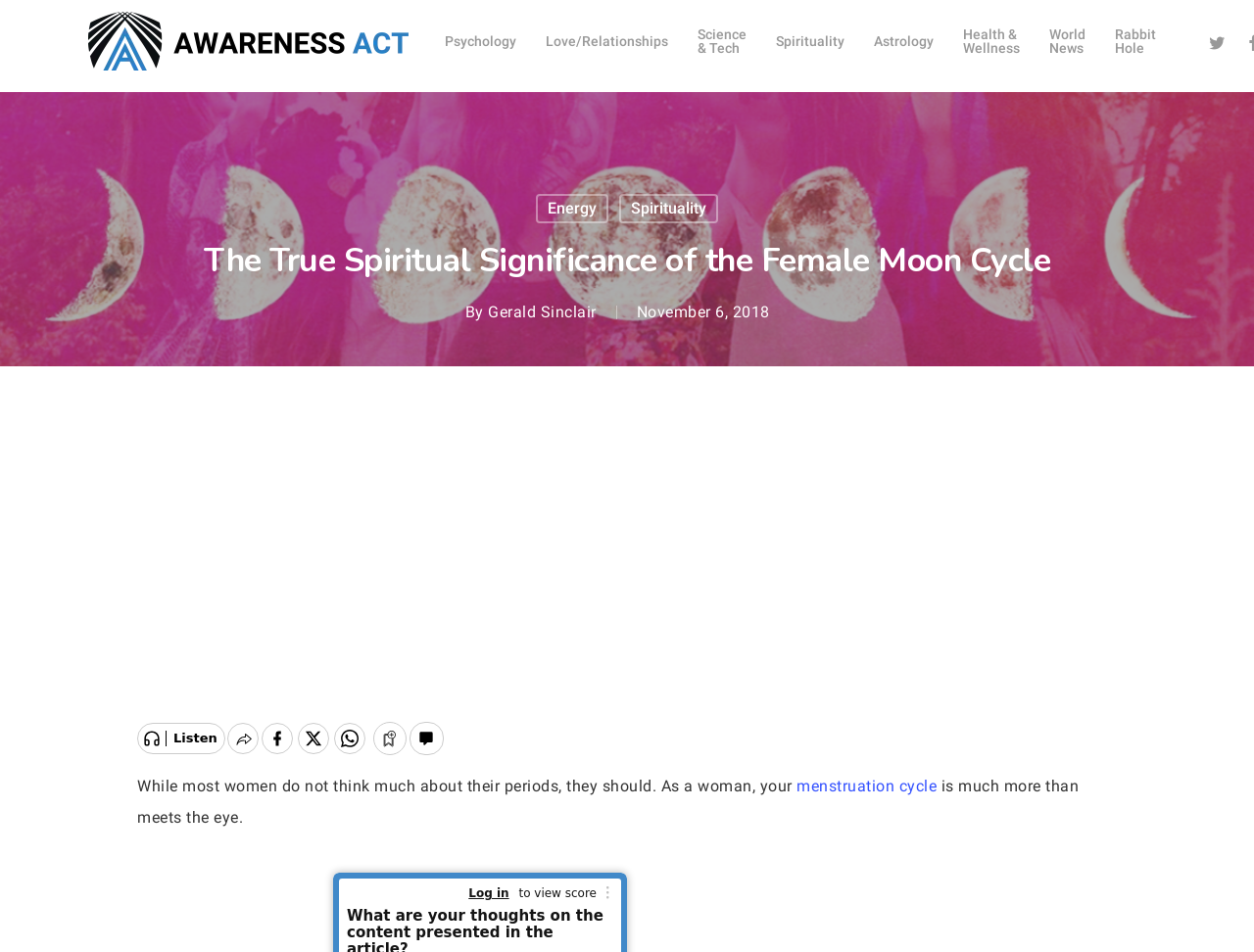Write an extensive caption that covers every aspect of the webpage.

The webpage is about the spiritual significance of the female menstruation cycle. At the top left, there is a search bar with a placeholder text "Search" and a hint "Hit enter to search or ESC to close" below it. Next to the search bar, there is a link to close the search function. 

On the top right, there is a logo of "Awareness Act" which is also a link. Below the logo, there are several links to different categories, including "Psychology", "Love/Relationships", "Science & Tech", "Spirituality", "Astrology", "Health & Wellness", "World News", and "Rabbit Hole". 

Further down, there is a heading that reads "The True Spiritual Significance of the Female Moon Cycle". Below the heading, there is a byline that reads "By Gerald Sinclair" and a date "November 6, 2018". 

The main content of the webpage is an article that starts with the sentence "While most women do not think much about their periods, they should. As a woman, your menstruation cycle is much more than meets the eye." The article is divided into two columns, with an iframe on the left and the text on the right. There is also a Vuukle Sharebar Widget iframe at the bottom of the page.